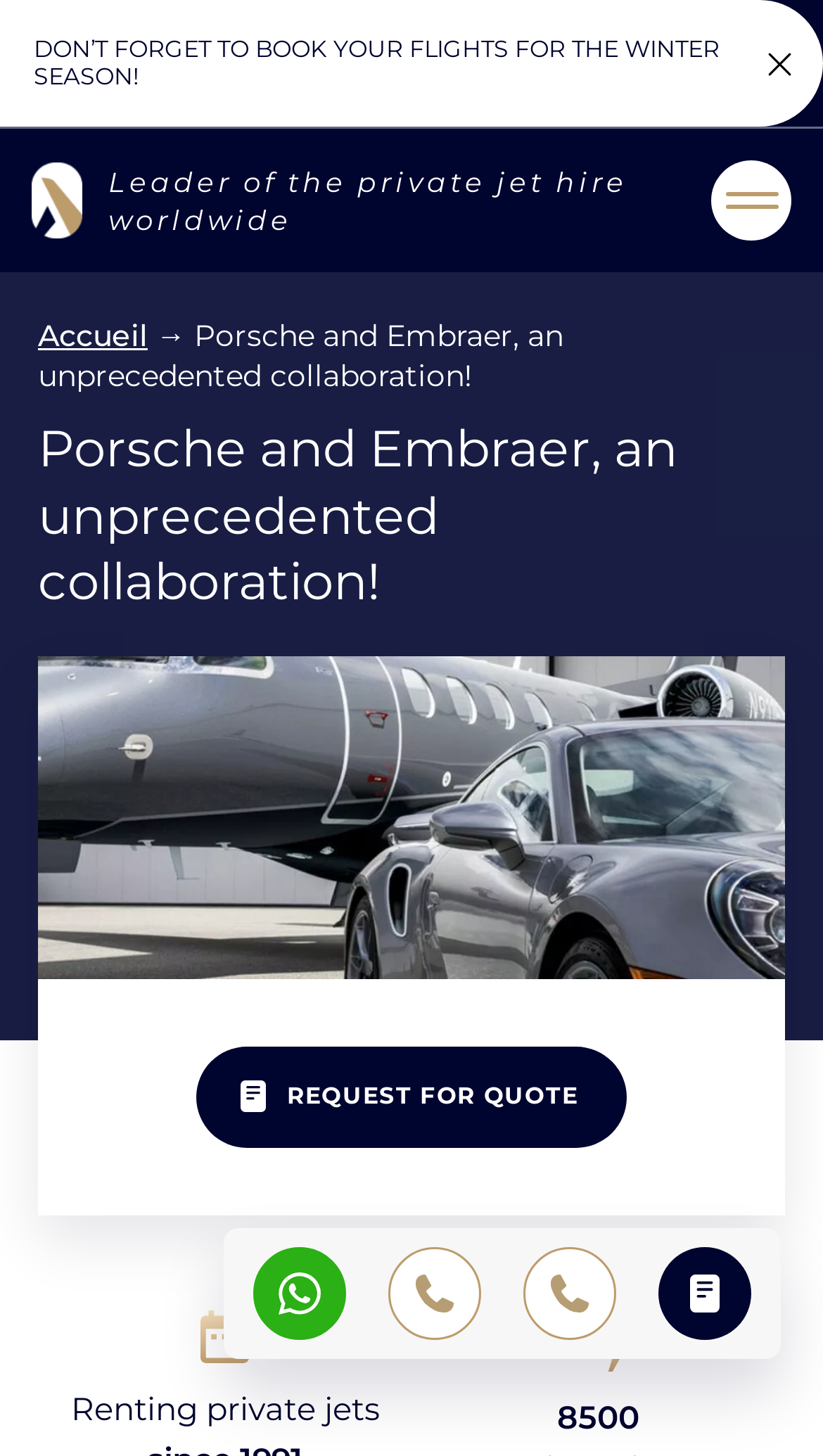Provide a thorough summary of the webpage.

This webpage is about the exclusive collaboration between Porsche and Embraer in the luxury circle, as revealed by AEROAFFAIRES. At the top left, there are two links, "Aller au menu" and "Aller au contenu", which allow users to navigate to the menu or content. Below these links, a prominent static text "DON’T FORGET TO BOOK YOUR FLIGHTS FOR THE WINTER SEASON!" grabs attention.

On the top right, there is a button with no text, followed by three links: "What's App AeroAffaires", "Call AeroAffaires", and another "Call AeroAffaires". Next to these links, a "REQUEST FOR QUOTE" link is positioned. 

Below these elements, a search bar is located, with a "Search" button and the text "SEARCH" inside. To the left of the search bar, the link "AEROAFFAIRES" and a static text "Leader of the private jet hire worldwide" are placed.

On the right side, there are two buttons, "open navigation" and "close navigation", which likely control the navigation menu. When the navigation is open, a header section appears, containing links to "Accueil" and a heading that repeats the title "Porsche and Embraer, an unprecedented collaboration!". Below this header, a large image of a "phenom 300 porsche" is displayed.

Further down, a "REQUEST FOR QUOTE" link is positioned, followed by a small image and a static text "Renting private jets". Another image and a static text "8500" are placed at the bottom right corner of the page.